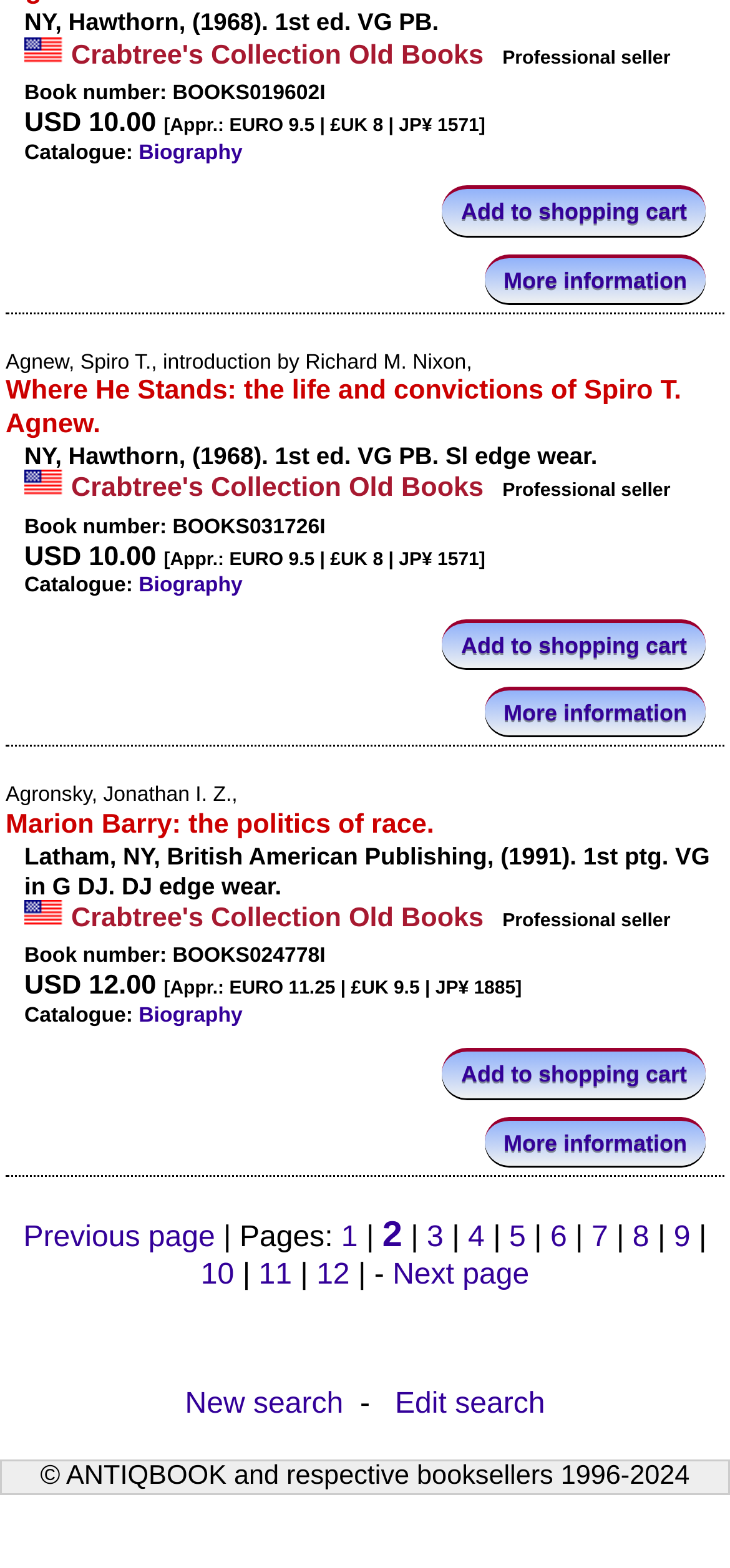Answer the question briefly using a single word or phrase: 
What is the function of the 'Add to shopping cart' button?

Add book to cart